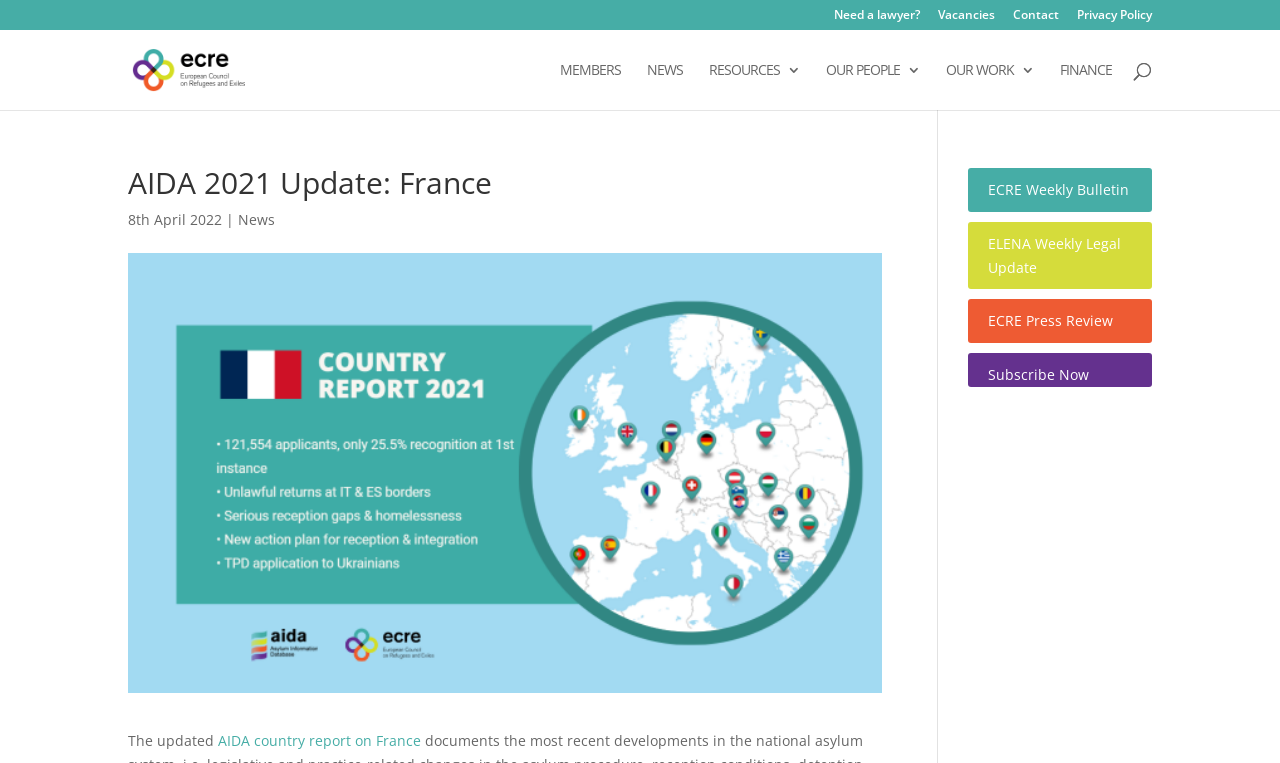Determine the bounding box coordinates for the clickable element required to fulfill the instruction: "Read the AIDA 2021 Update: France". Provide the coordinates as four float numbers between 0 and 1, i.e., [left, top, right, bottom].

[0.1, 0.22, 0.689, 0.273]